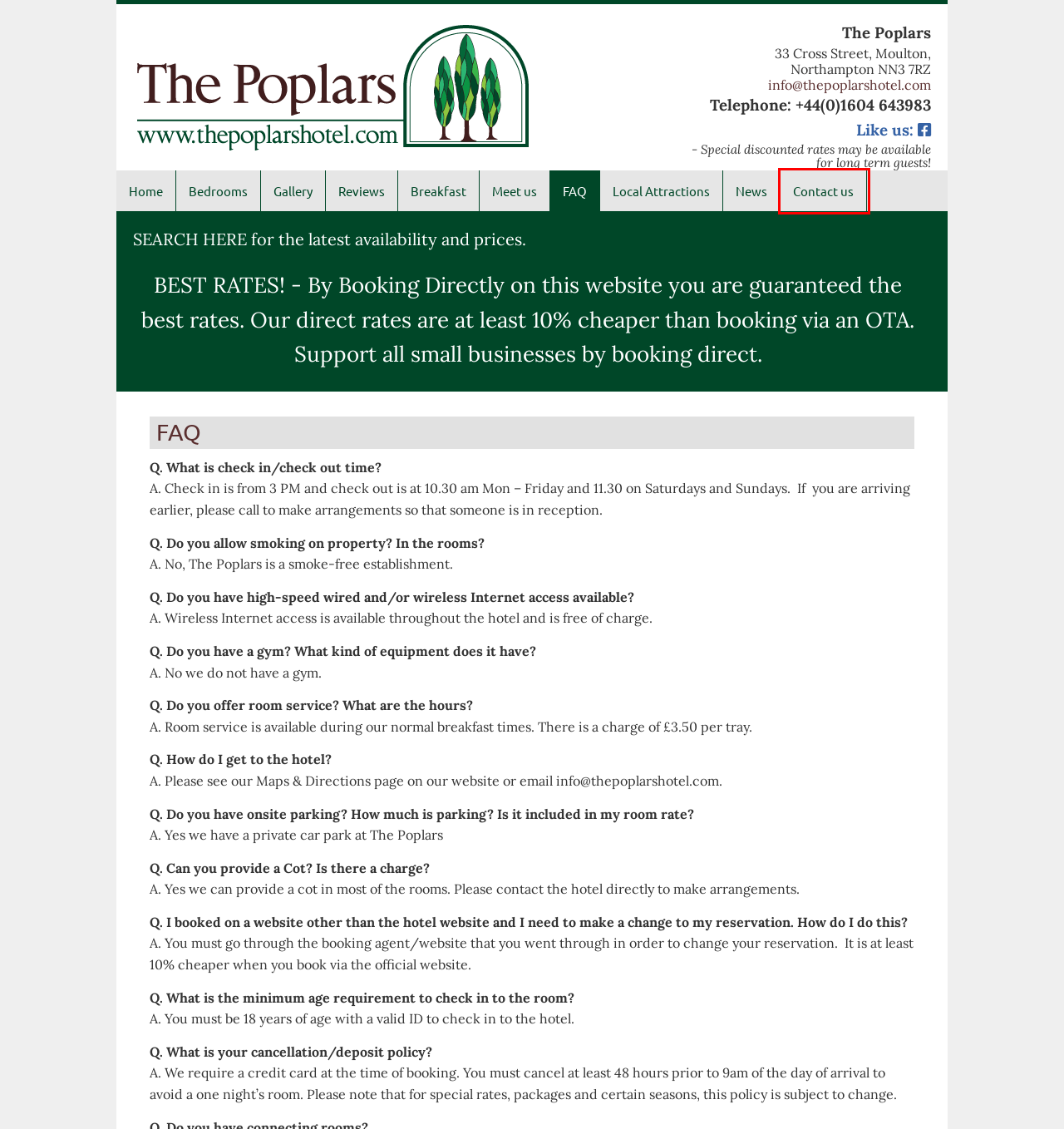Examine the screenshot of the webpage, noting the red bounding box around a UI element. Pick the webpage description that best matches the new page after the element in the red bounding box is clicked. Here are the candidates:
A. Bedrooms - The Poplars Hotel
B. Breakfast - The Poplars Hotel
C. Contact Us - The Poplars Hotel
D. Local Attractions Archive - The Poplars Hotel
E. Gallery - The Poplars Hotel
F. News - The Poplars Hotel
G. The Poplars Hotel - Awarded Guest Accommodation located in Northamptonshire
H. Reviews - The Poplars Hotel

C